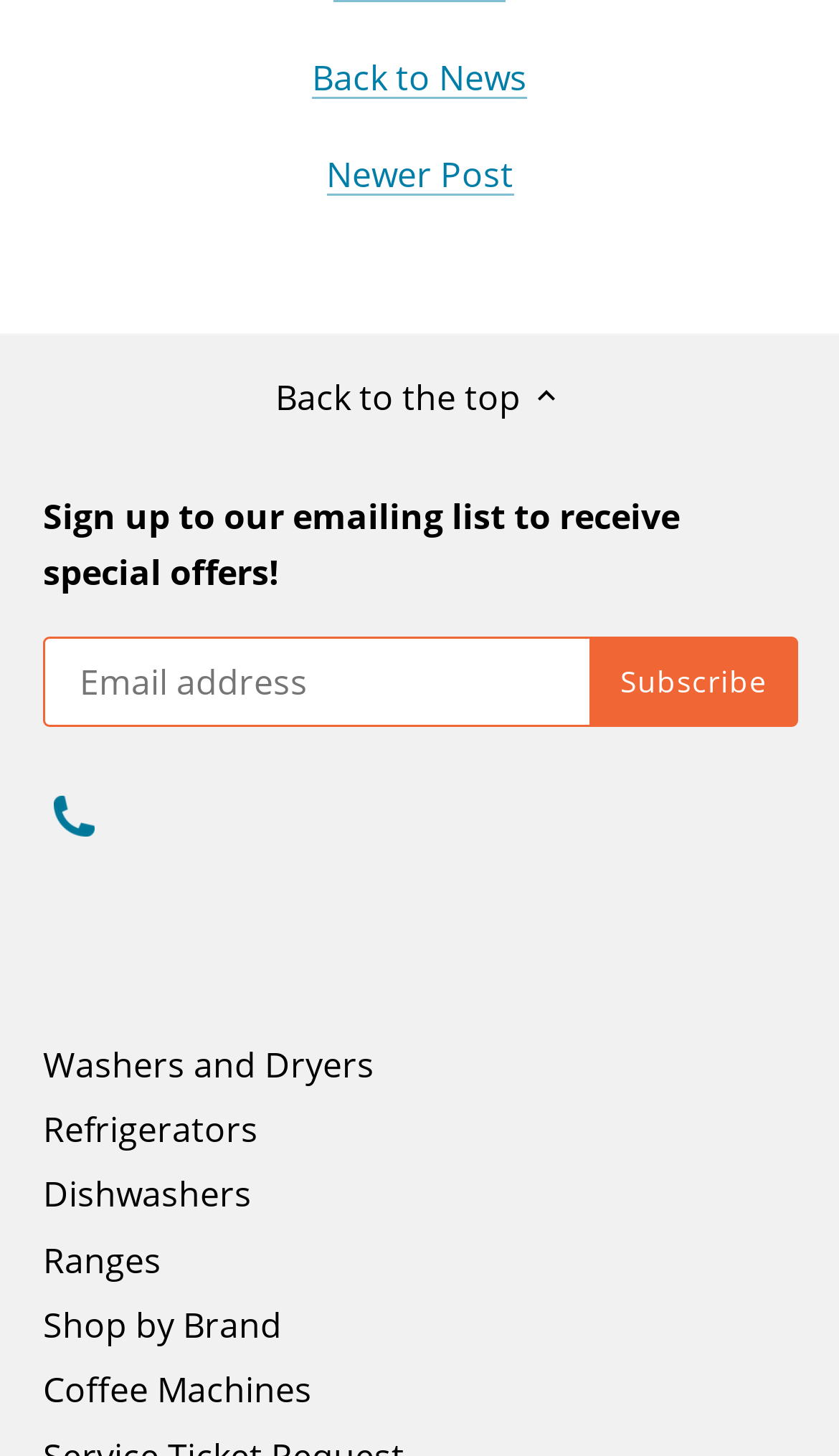What is the purpose of the email address textbox?
We need a detailed and meticulous answer to the question.

The textbox is labeled 'Email address' and is required, and there is a 'Subscribe' button next to it. This suggests that the purpose of the textbox is to input an email address to subscribe to the emailing list, as indicated by the nearby text 'Sign up to our emailing list to receive special offers!'.